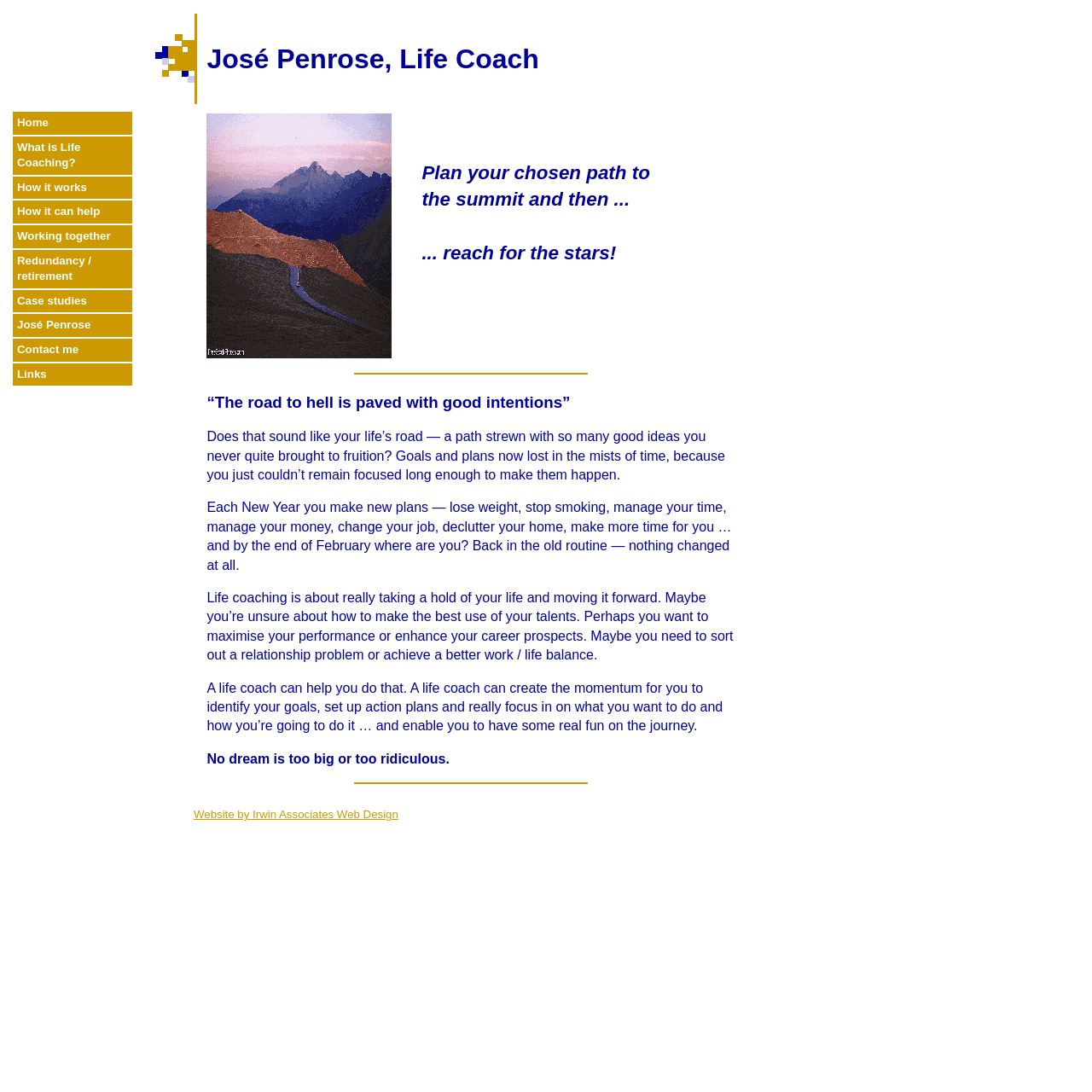For the given element description How it works, determine the bounding box coordinates of the UI element. The coordinates should follow the format (top-left x, top-left y, bottom-right x, bottom-right y) and be within the range of 0 to 1.

[0.012, 0.162, 0.121, 0.182]